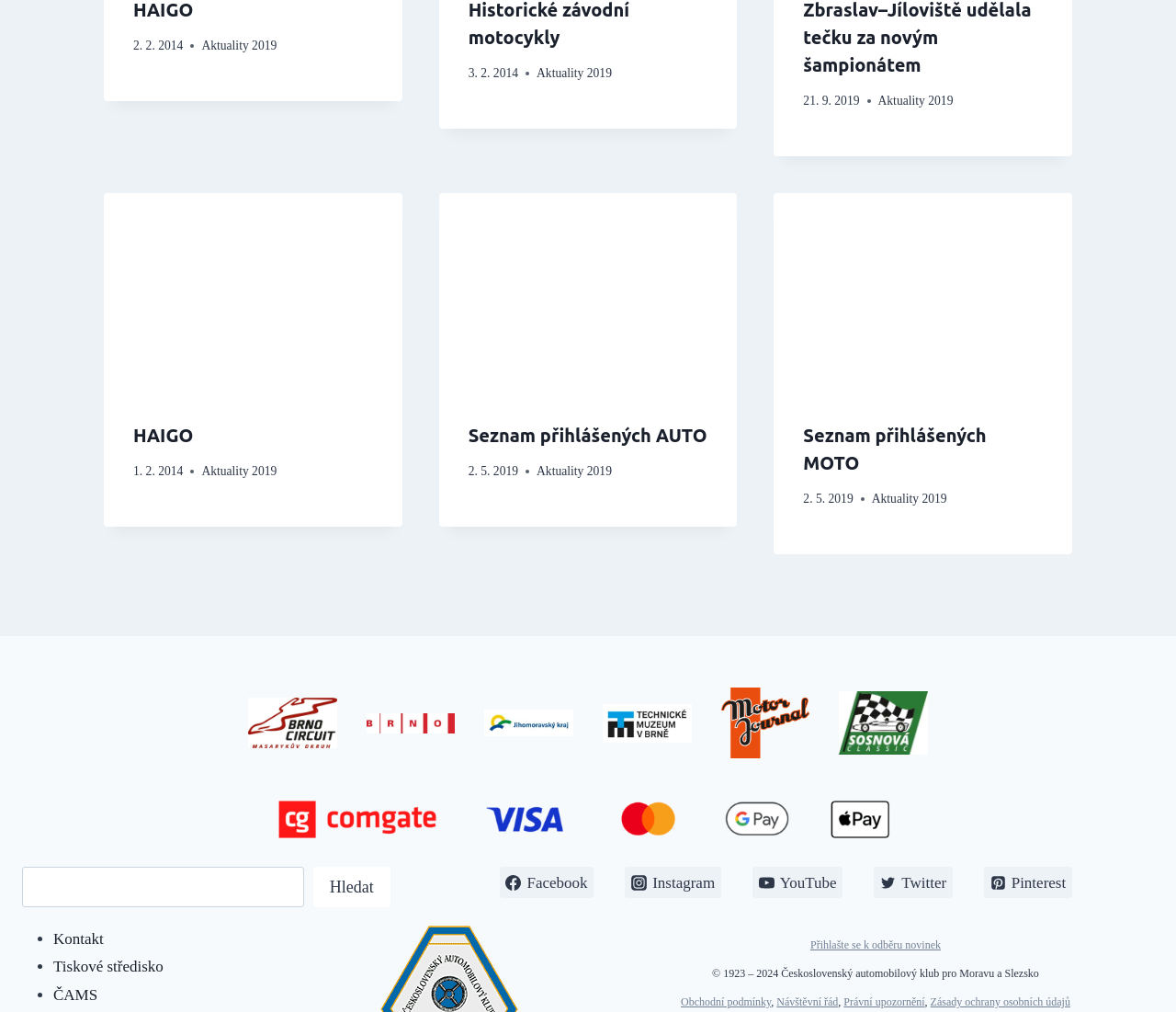Answer the question using only one word or a concise phrase: What social media platforms are available?

Facebook, Instagram, Youtube, Twitter, Pinterest